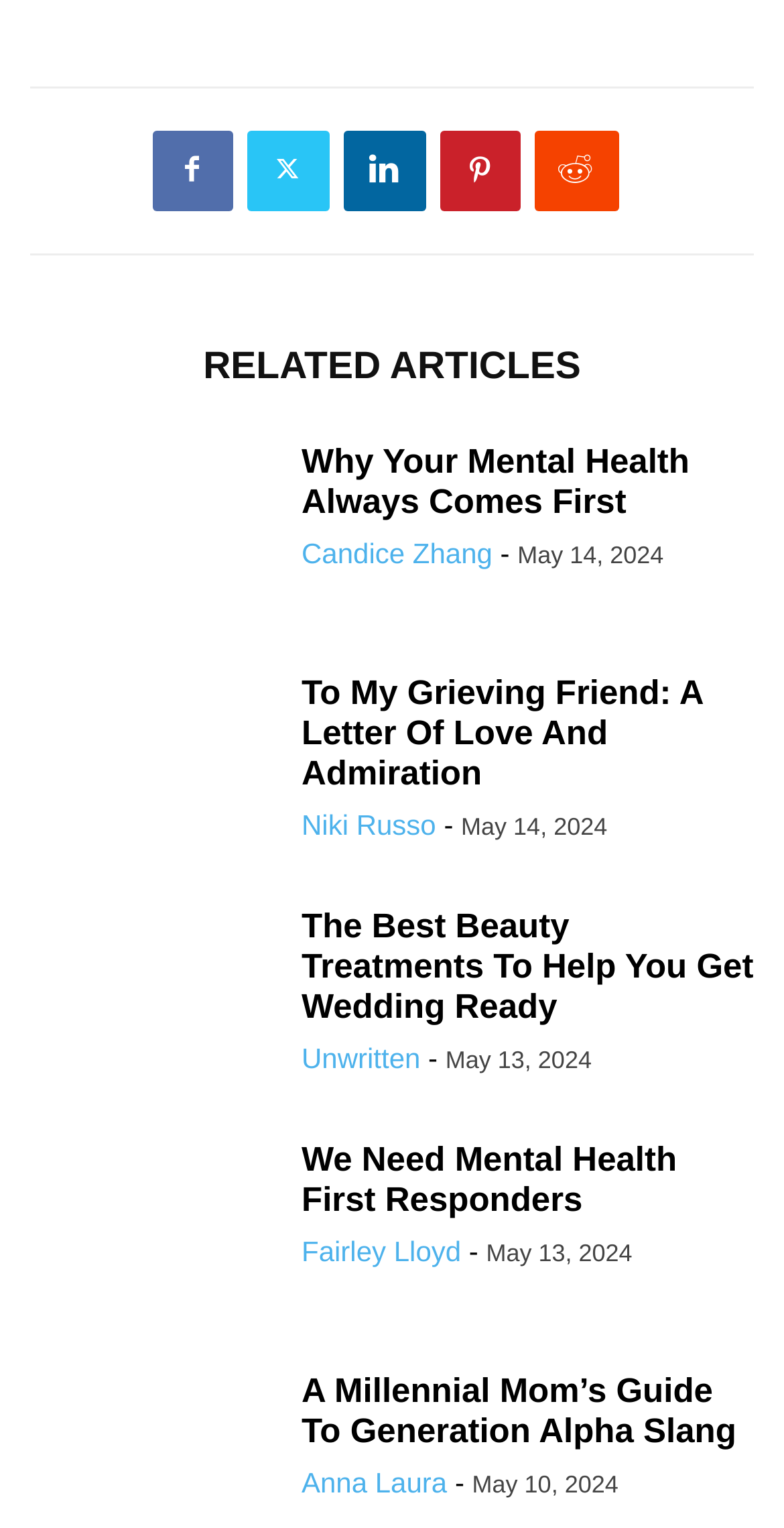Using the description "ReddIt", predict the bounding box of the relevant HTML element.

[0.681, 0.085, 0.788, 0.138]